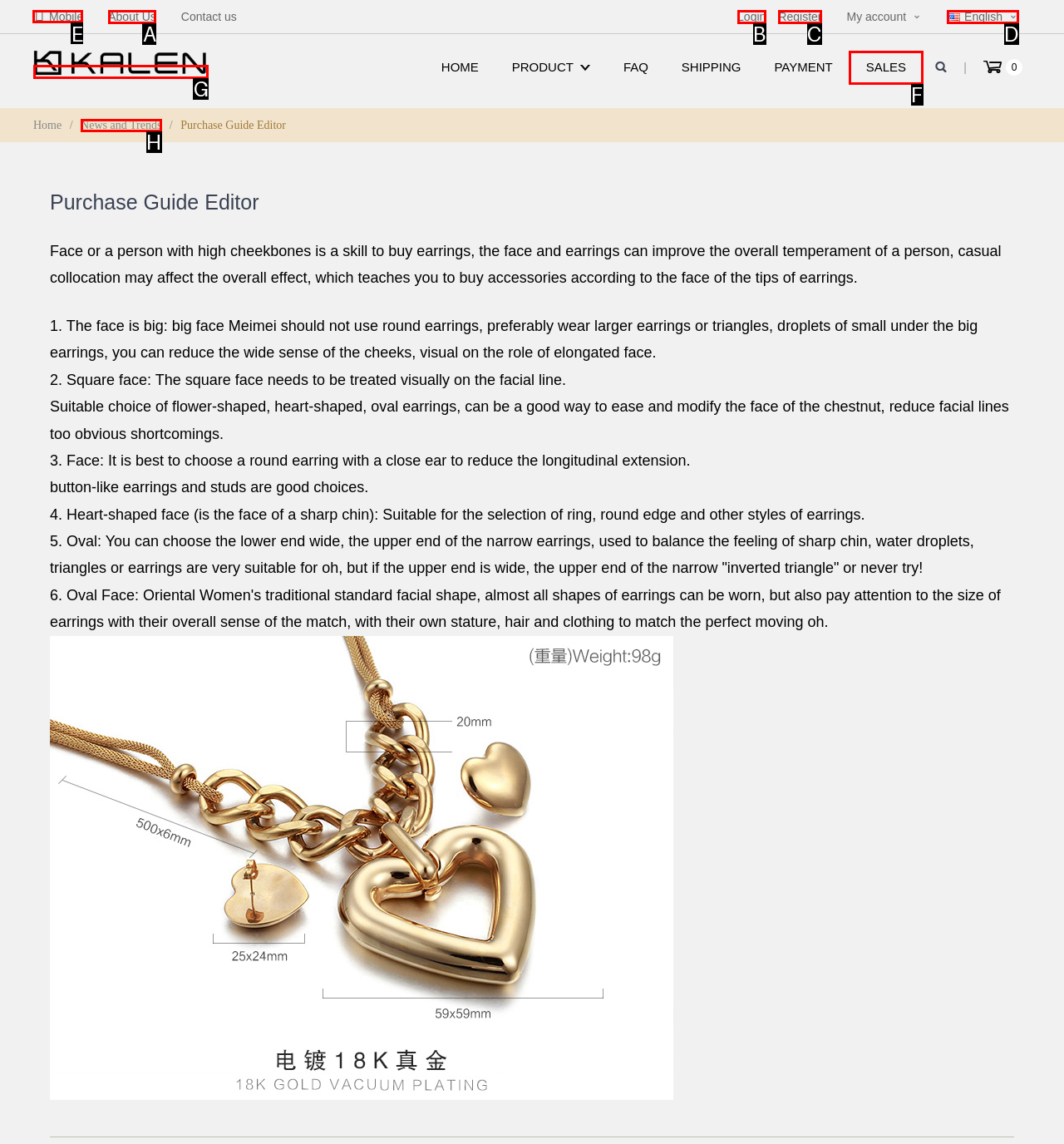Identify the correct letter of the UI element to click for this task: Click on Mobile
Respond with the letter from the listed options.

E